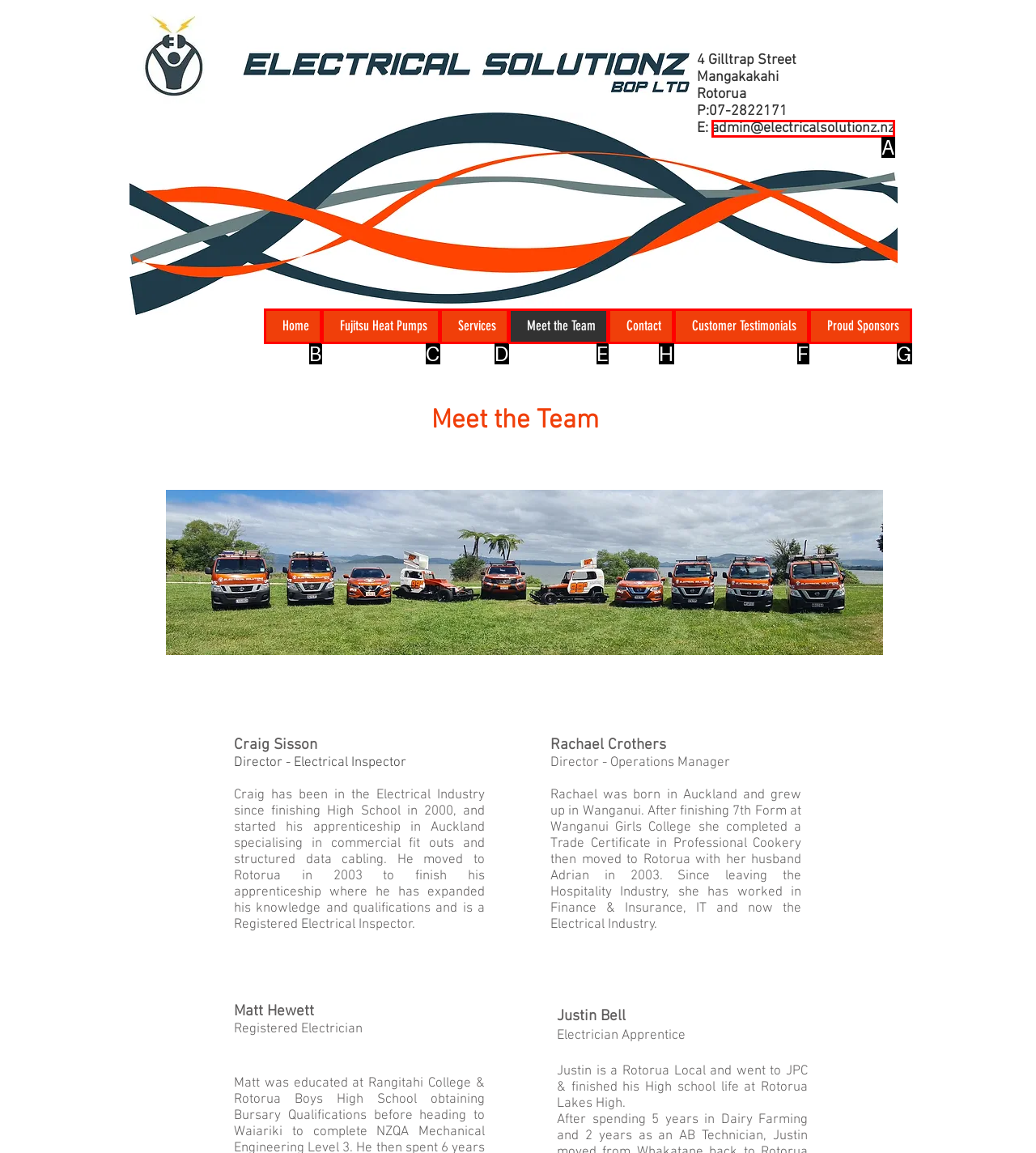Which UI element should be clicked to perform the following task: Check the Contact page? Answer with the corresponding letter from the choices.

H